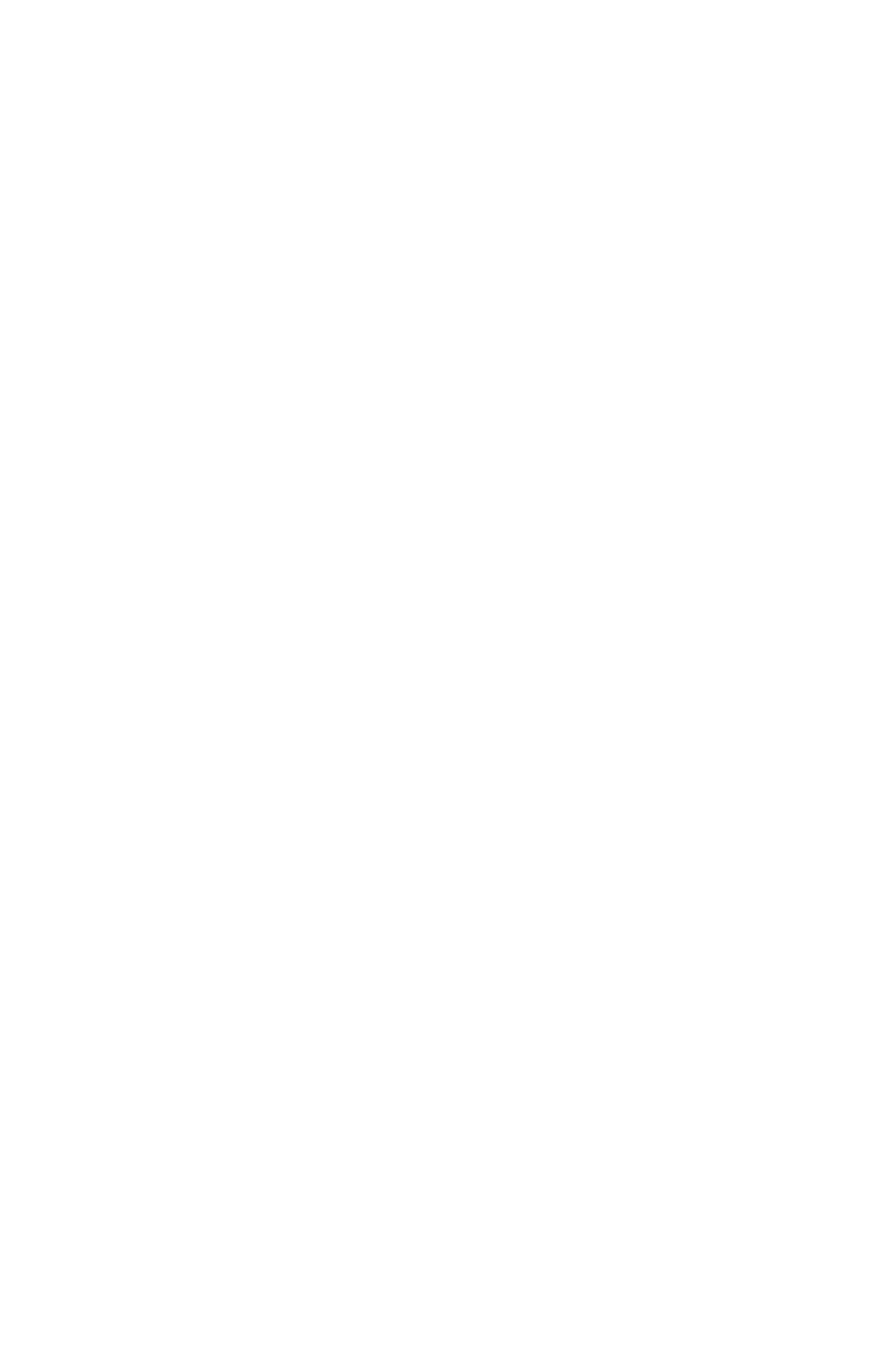Specify the bounding box coordinates of the area to click in order to execute this command: 'edit text of this page'. The coordinates should consist of four float numbers ranging from 0 to 1, and should be formatted as [left, top, right, bottom].

[0.021, 0.879, 0.392, 0.907]